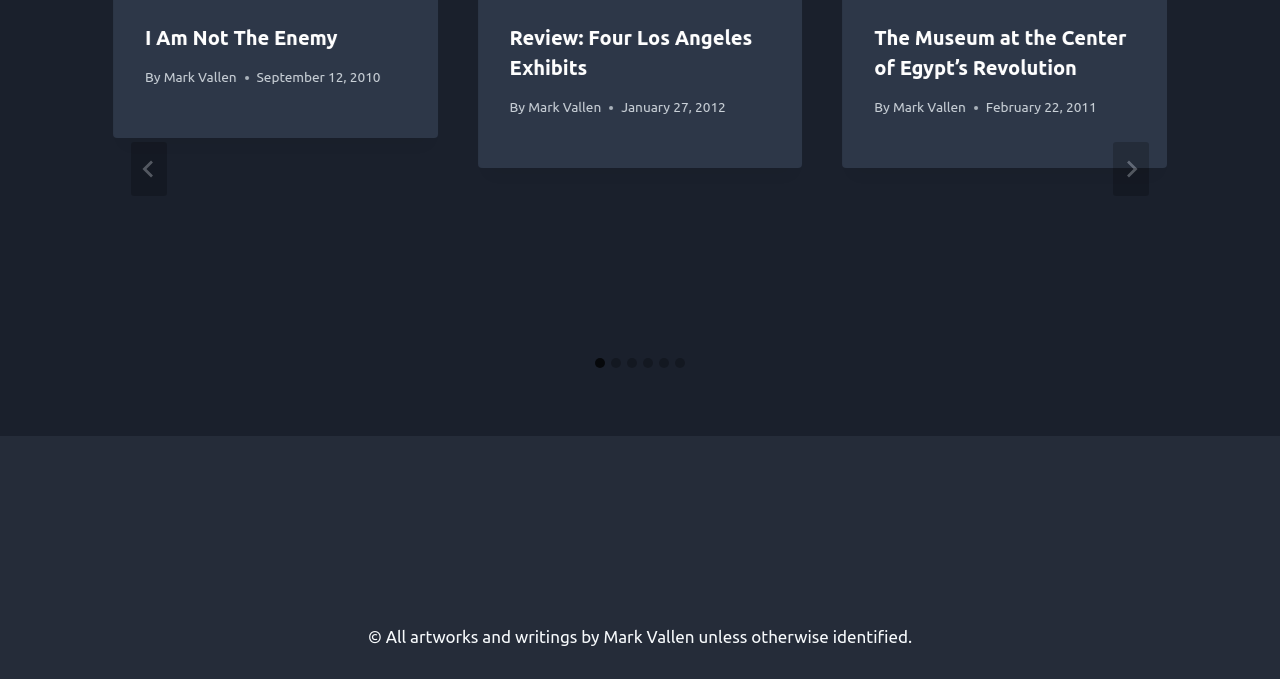Could you find the bounding box coordinates of the clickable area to complete this instruction: "Select a slide to show"?

[0.088, 0.52, 0.912, 0.547]